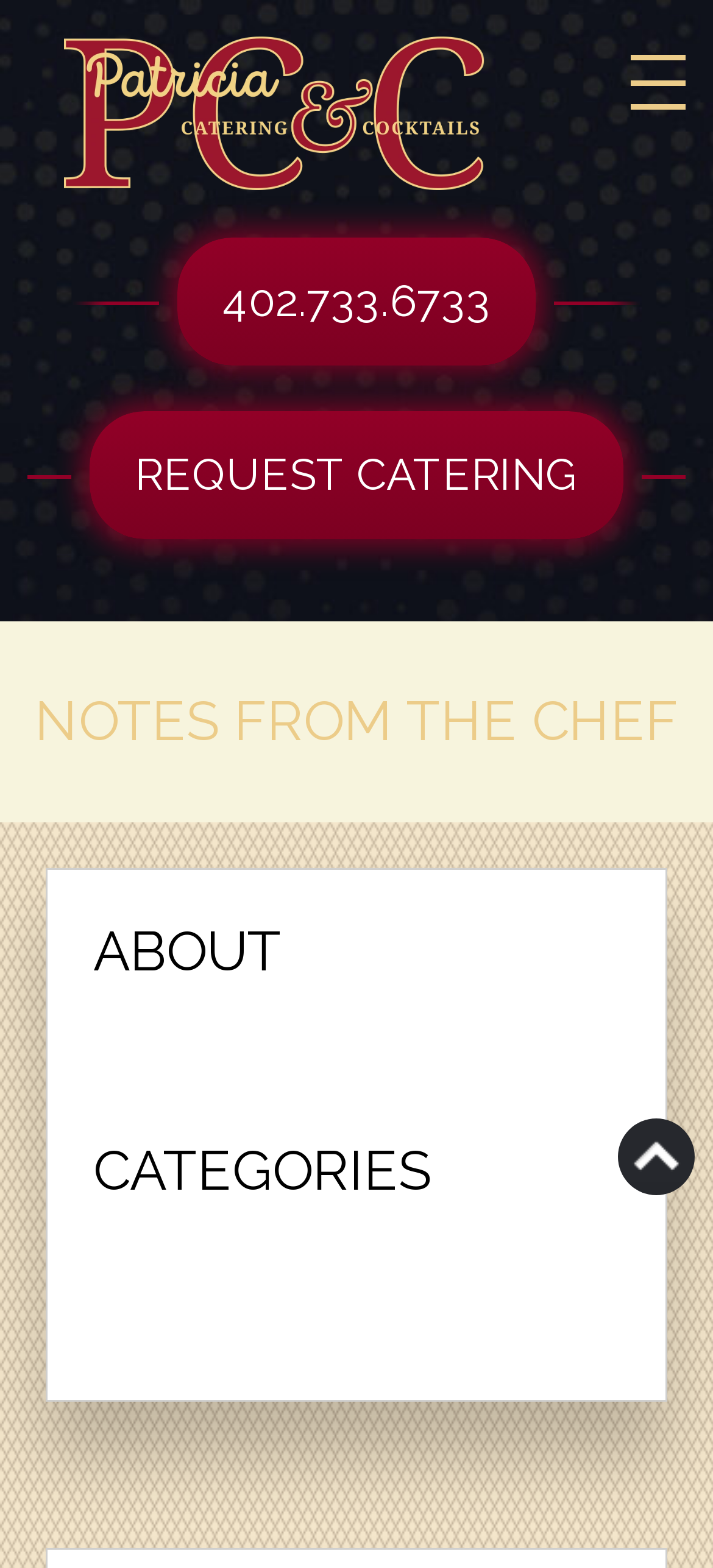Examine the image carefully and respond to the question with a detailed answer: 
What is the title of the blog section?

I found the title of the blog section by looking at the heading element with the text 'NOTES FROM THE CHEF' which has a bounding box coordinate of [0.038, 0.437, 0.962, 0.484] and is located at the top of the webpage.